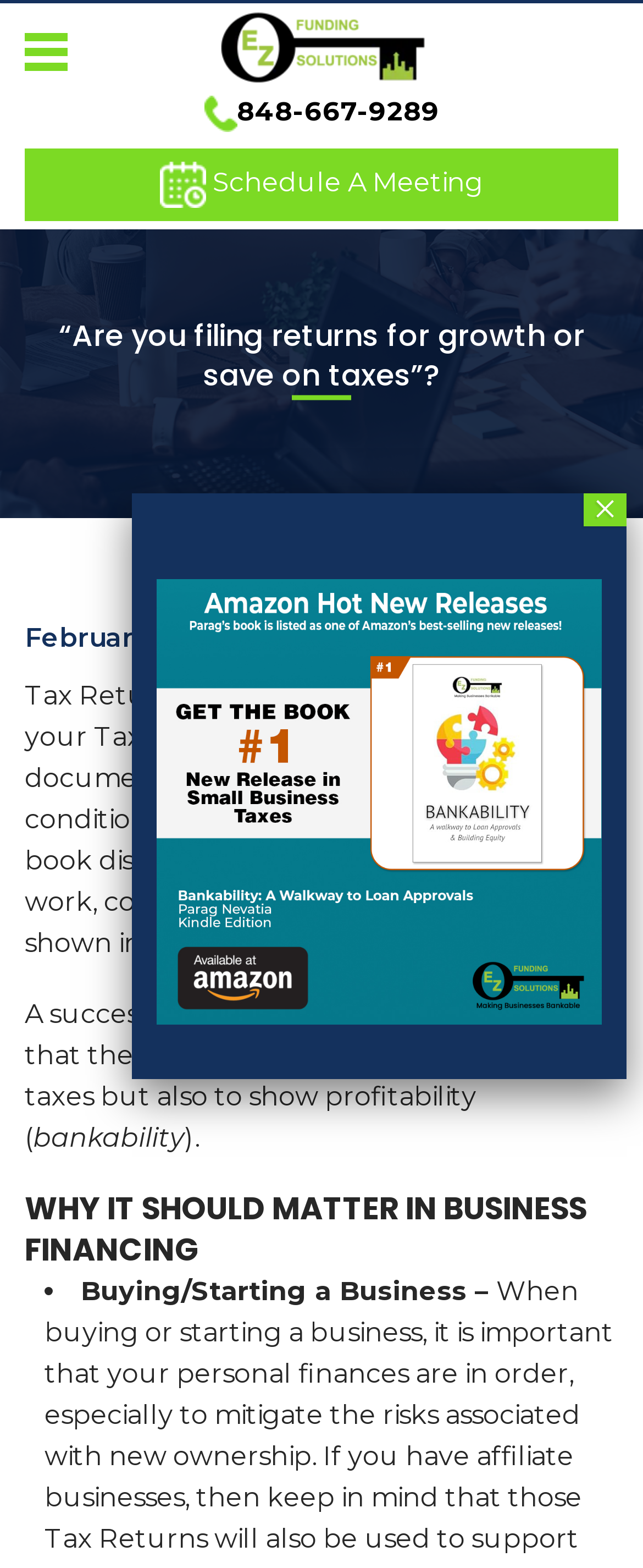Reply to the question with a single word or phrase:
What is a key to growth for entrepreneurs?

Showing profitability